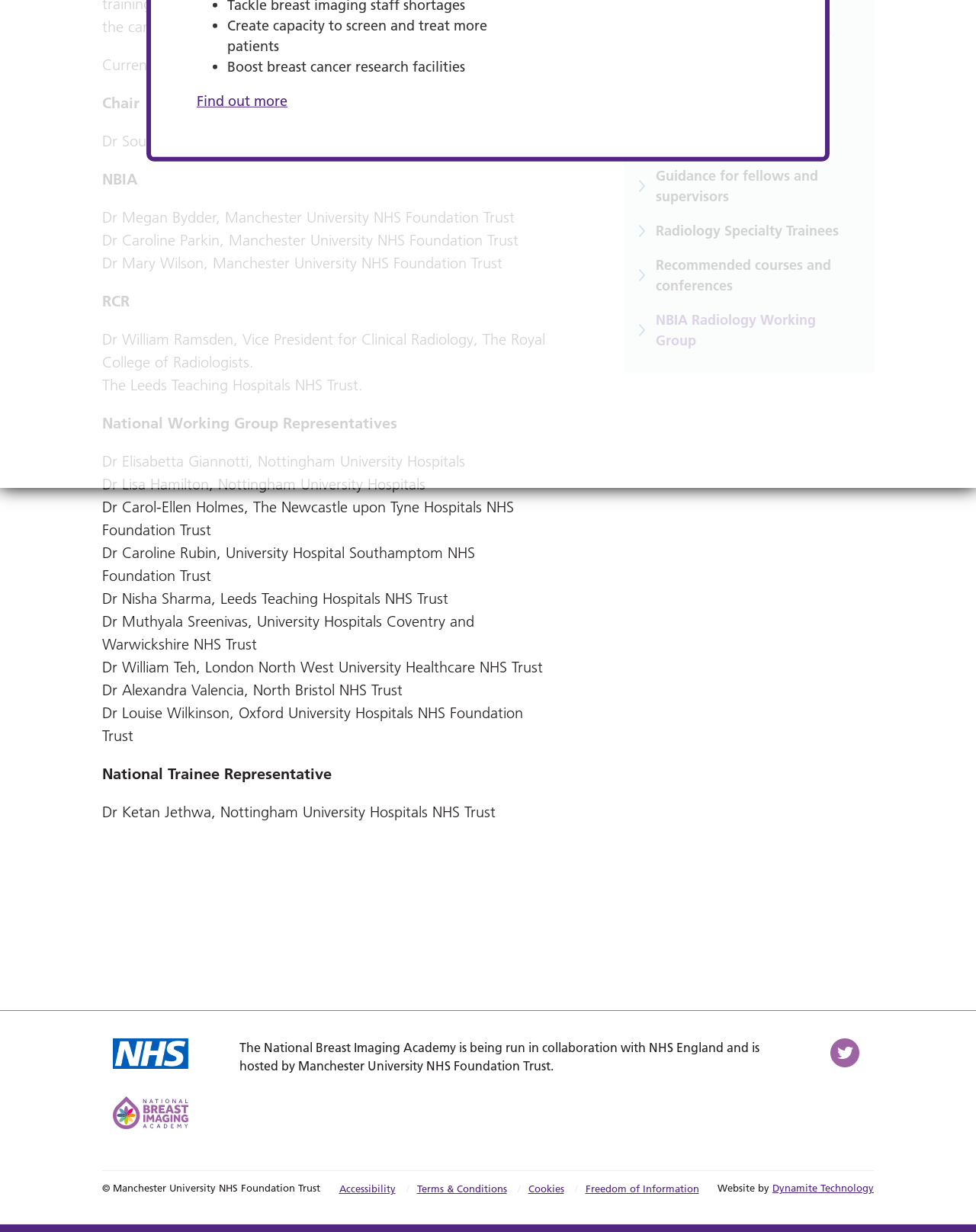Locate the bounding box of the UI element with the following description: "Dynamite Technology".

[0.791, 0.959, 0.895, 0.969]